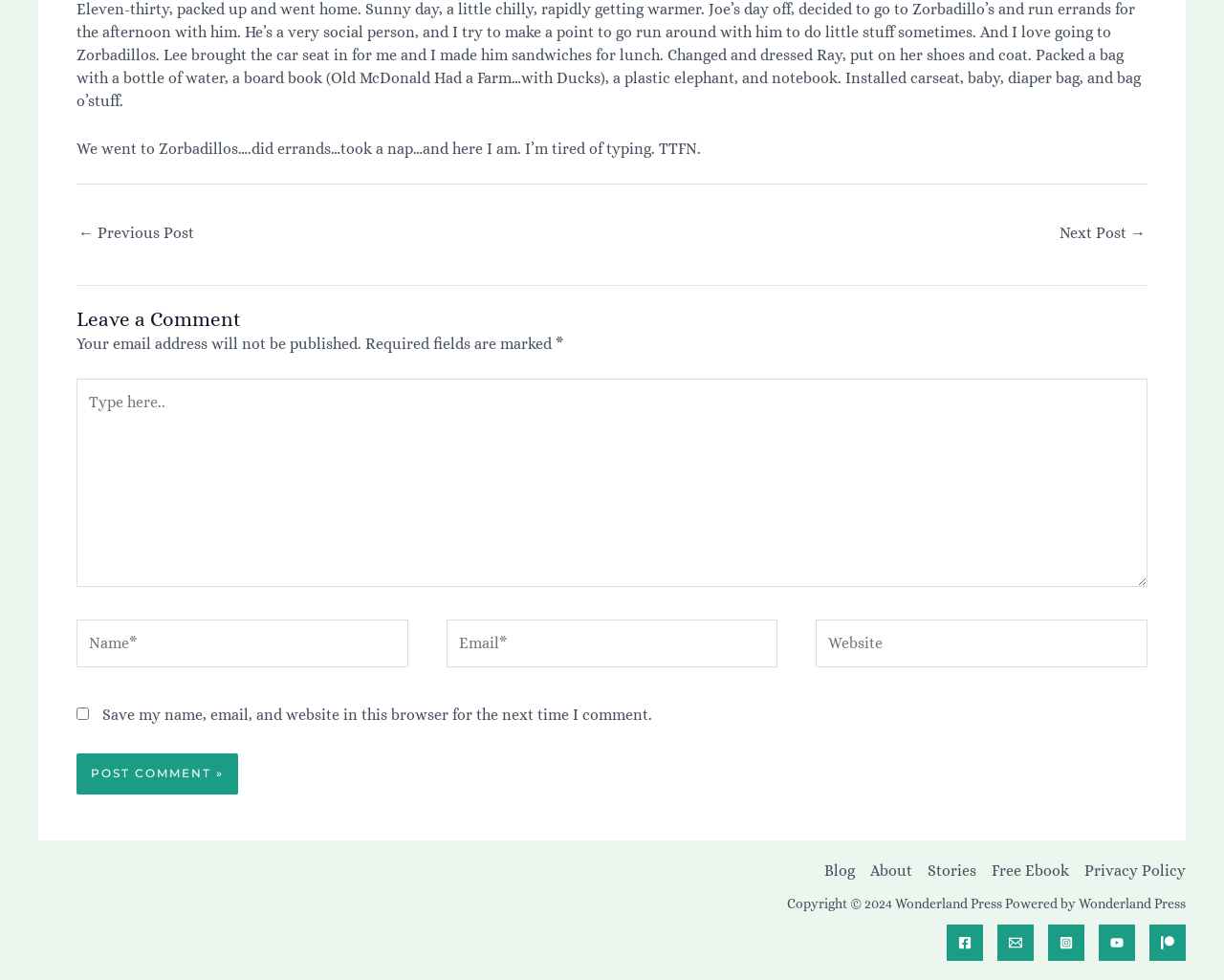Please identify the coordinates of the bounding box that should be clicked to fulfill this instruction: "Enter your name".

[0.062, 0.633, 0.333, 0.681]